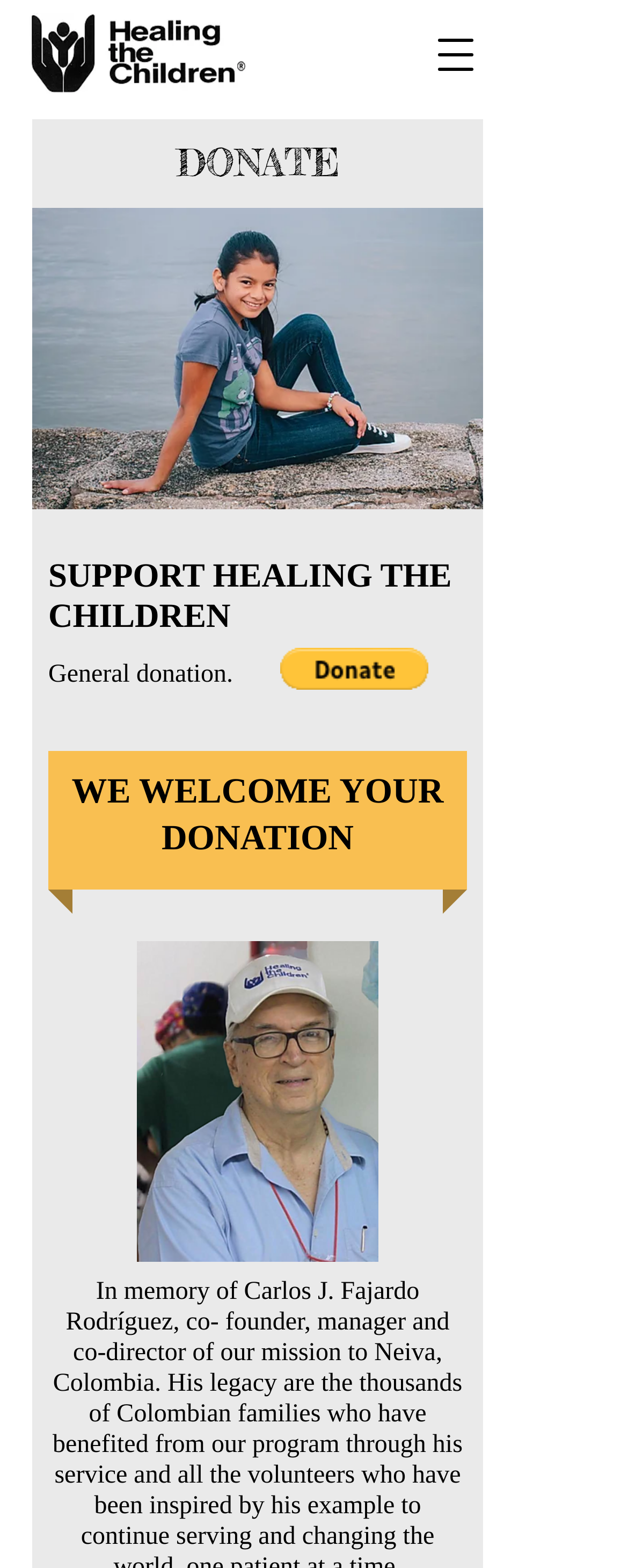Provide a thorough and detailed response to the question by examining the image: 
What is the theme of the image at the bottom?

The theme of the image at the bottom of the webpage is 'Download' as indicated by the image with the filename 'download.png'.